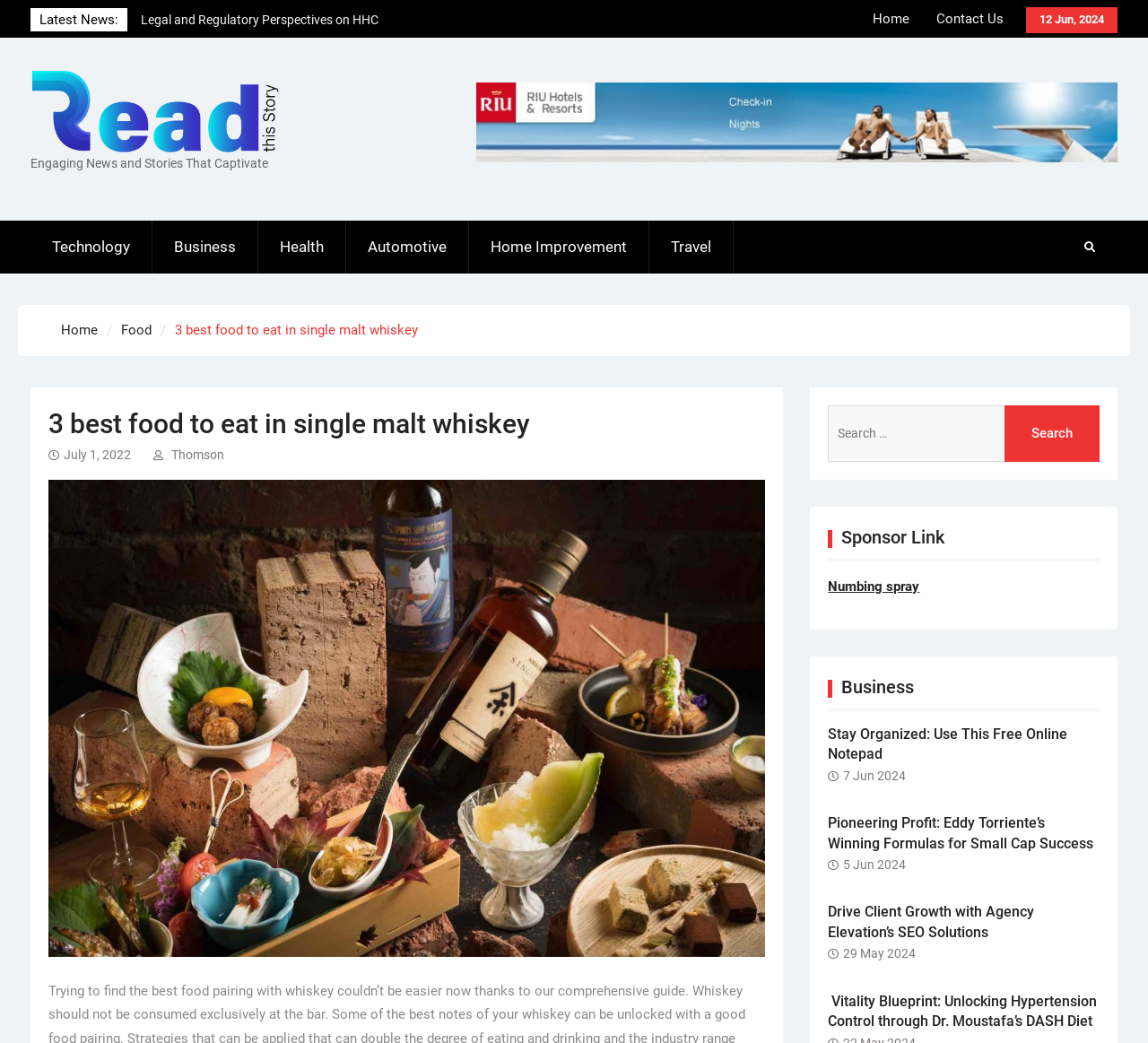Extract the top-level heading from the webpage and provide its text.

3 best food to eat in single malt whiskey